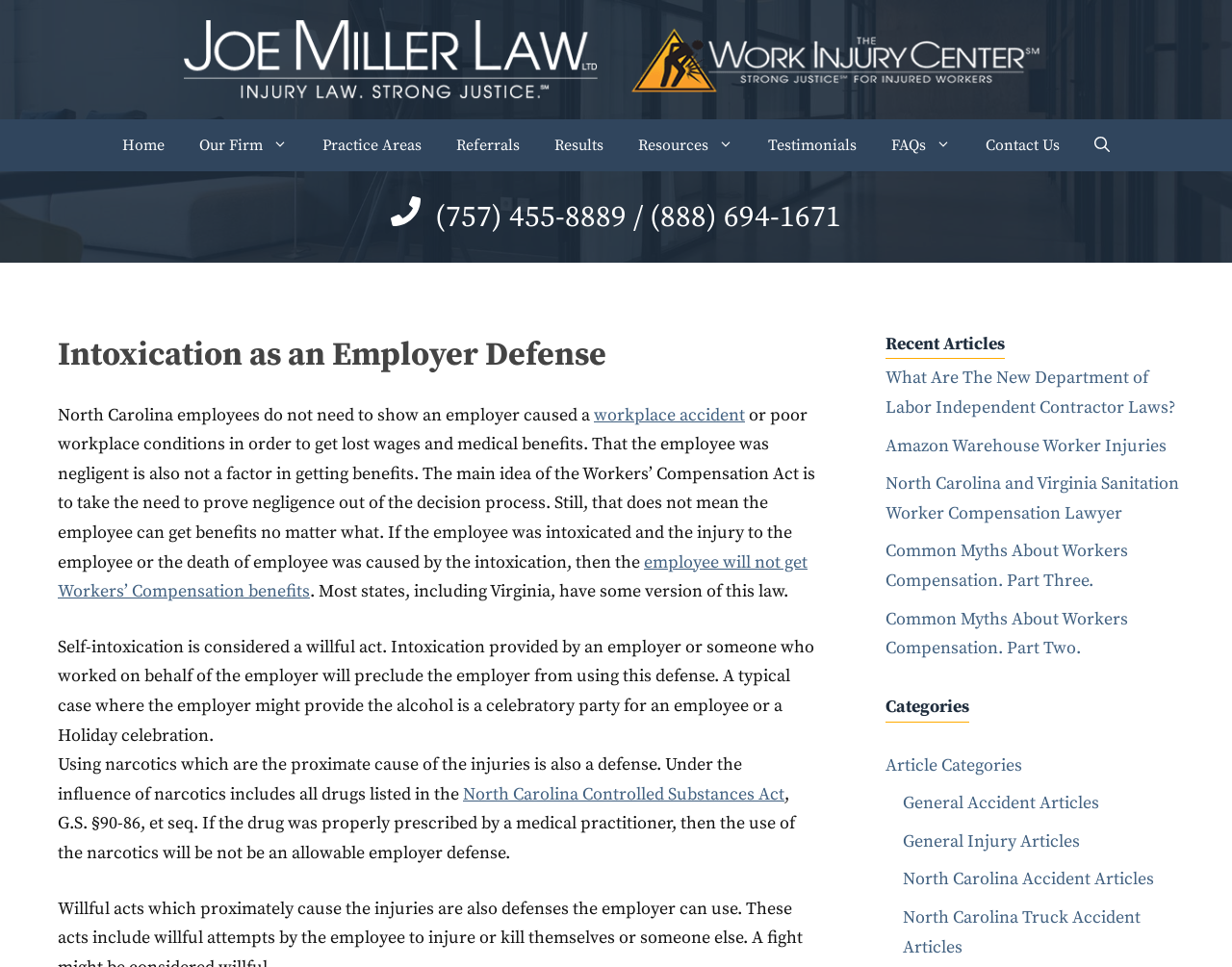What is the main topic of the webpage?
From the image, respond using a single word or phrase.

Intoxication as an Employer Defense